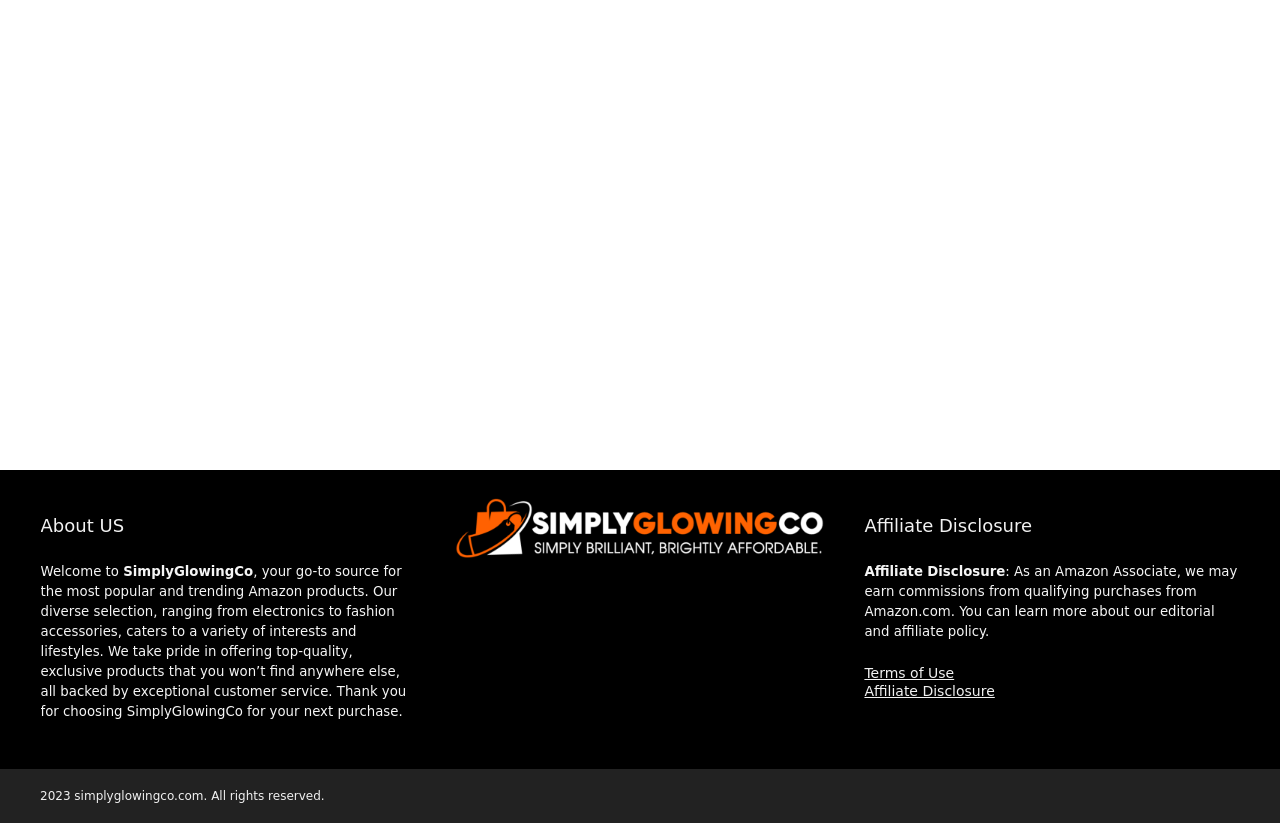Find the bounding box of the UI element described as: "Affiliate Disclosure". The bounding box coordinates should be given as four float values between 0 and 1, i.e., [left, top, right, bottom].

[0.675, 0.83, 0.777, 0.849]